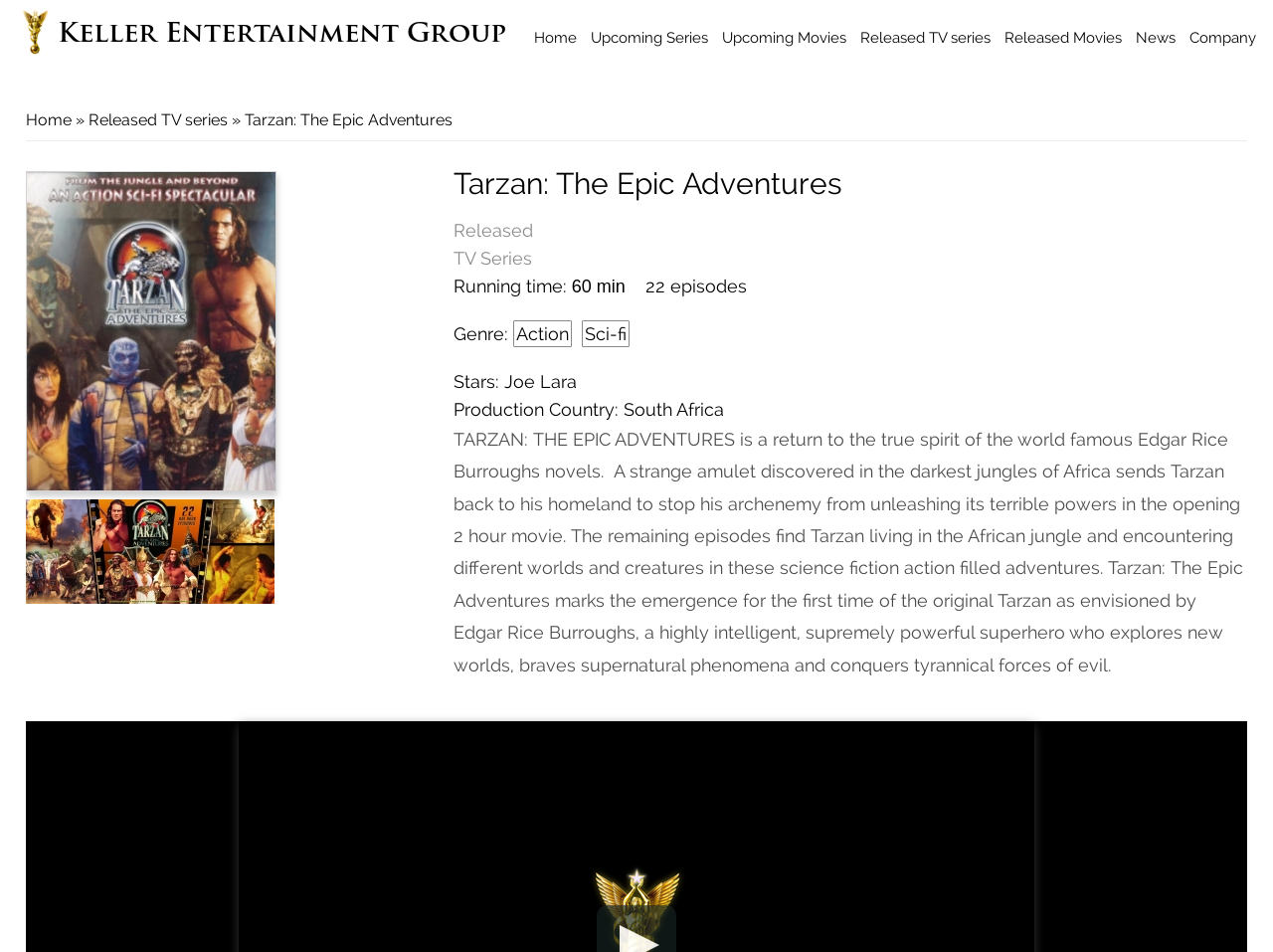Construct a comprehensive description capturing every detail on the webpage.

The webpage is about Tarzan: The Epic Adventures, a TV series produced by Keller Entertainment Group. At the top left corner, there is a link to the "Home" page, accompanied by a small image. Next to it is the heading "Keller Entertainment Group" with a link to the same page.

Below the top navigation, there is a horizontal menu bar with links to various pages, including "Home", "Upcoming Series", "Upcoming Movies", "Released TV series", "Released Movies", "News", and "Company". These links are evenly spaced and take up the entire width of the page.

On the left side of the page, there is a "You are here" section, which indicates the current page's location in the website's hierarchy. It shows a breadcrumb trail with links to "Home" and "Released TV series", leading to the current page, "Tarzan: The Epic Adventures".

The main content of the page is dedicated to the TV series, with a heading "Tarzan: The Epic Adventures" at the top. Below it, there is a link to the same page, accompanied by a large image. There is also a brief description of the TV series, including its running time, number of episodes, genre, stars, and production country.

The description of the TV series is divided into sections, with headings such as "Running time", "Genre", "Stars", and "Production Country". Each section contains relevant information about the TV series.

At the bottom of the page, there is a lengthy summary of the TV series, which provides more details about its plot and themes. The text is divided into paragraphs and takes up most of the page's width.